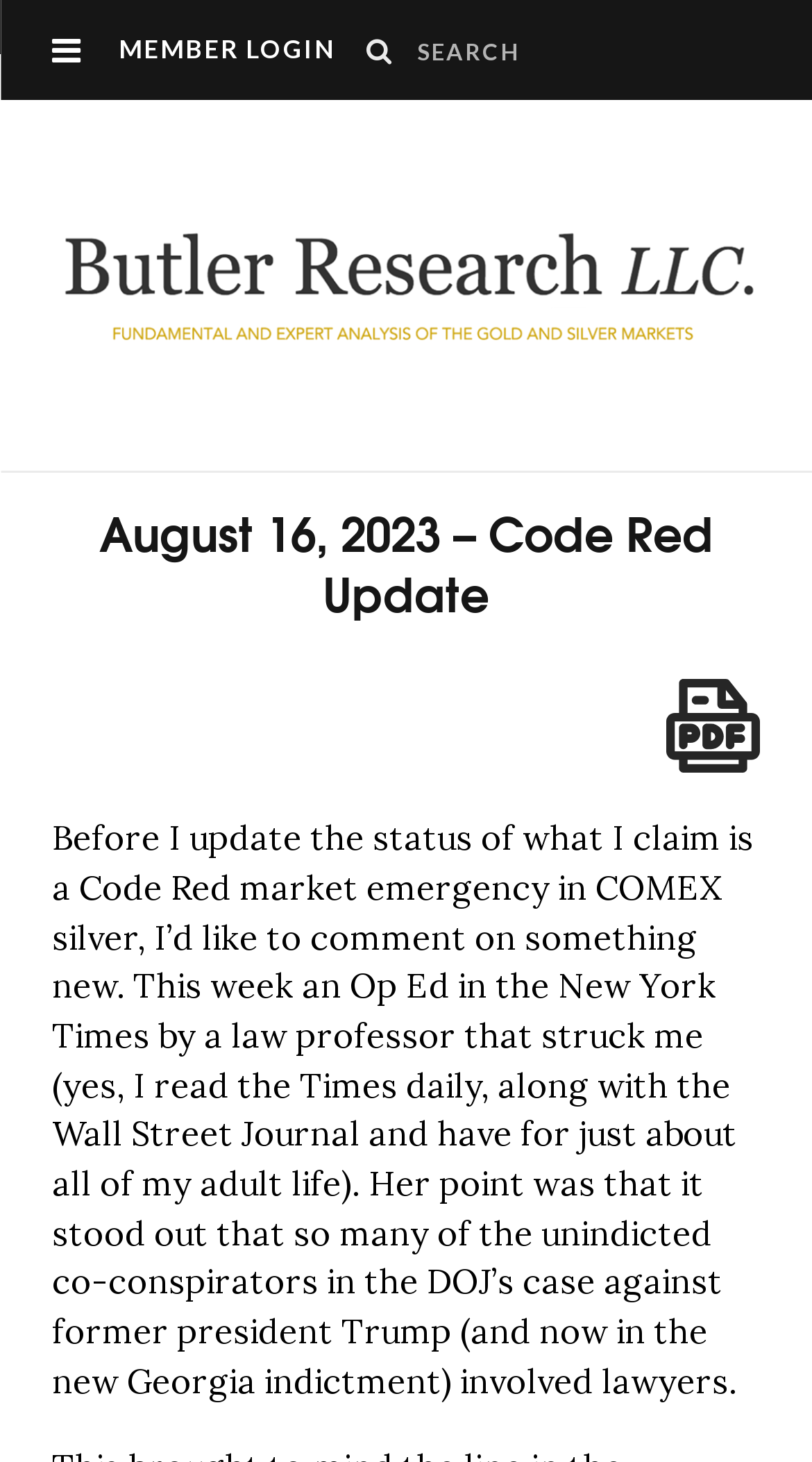Identify and extract the main heading from the webpage.

August 16, 2023 – Code Red Update